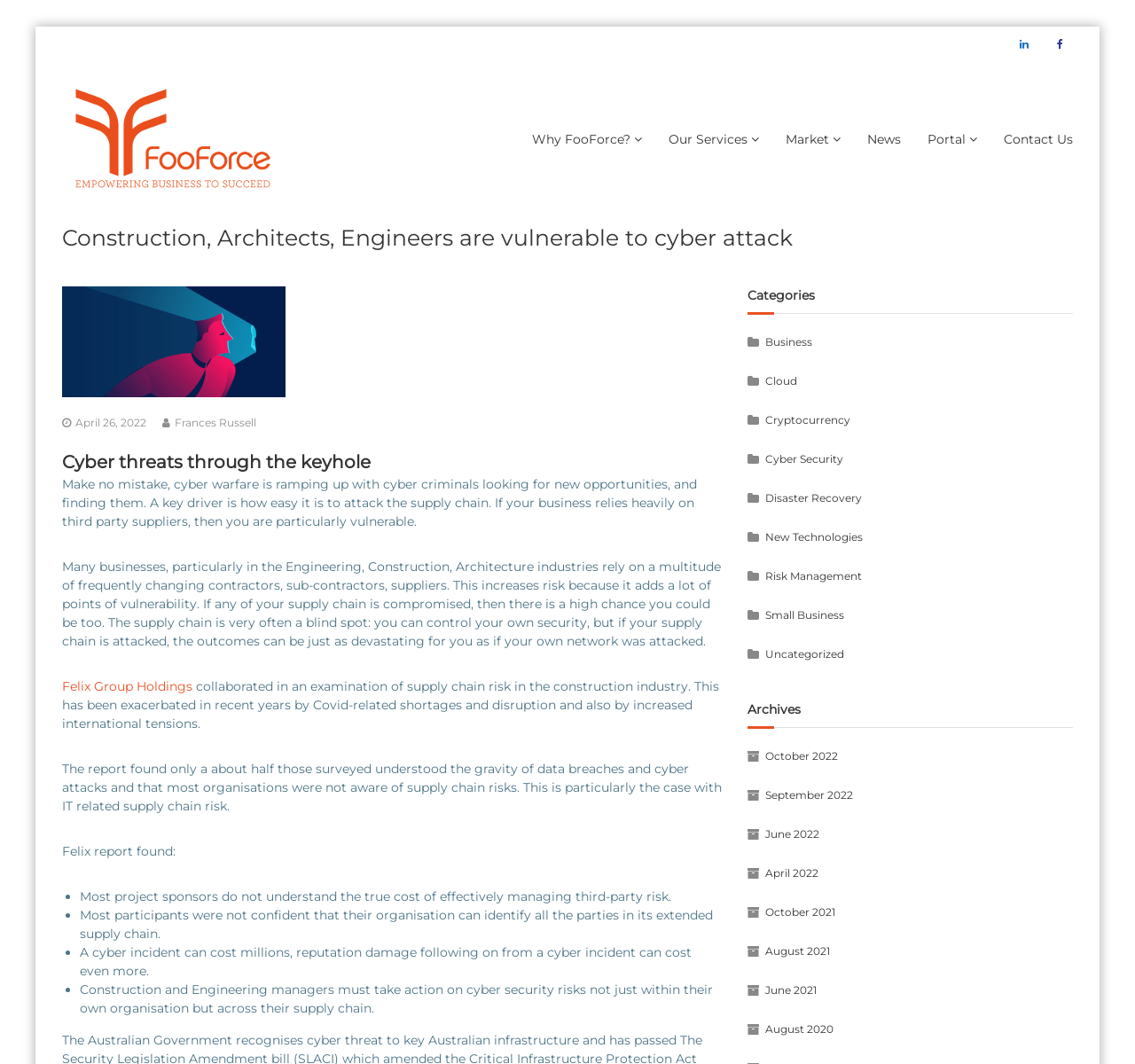Please find the bounding box coordinates of the element that you should click to achieve the following instruction: "Check the news from April 2022". The coordinates should be presented as four float numbers between 0 and 1: [left, top, right, bottom].

[0.674, 0.814, 0.721, 0.826]